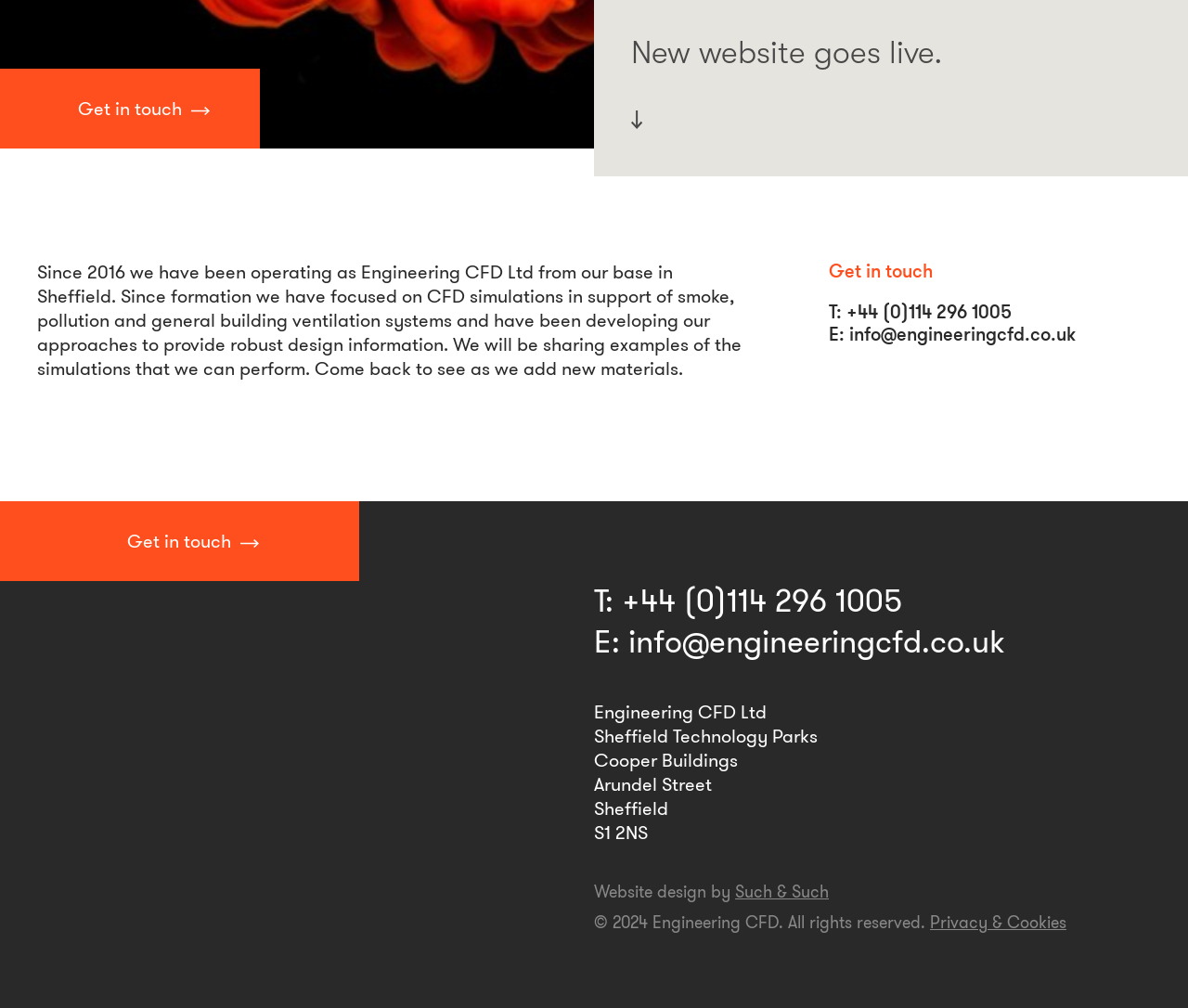From the element description: "Streaming and recording Video editing", extract the bounding box coordinates of the UI element. The coordinates should be expressed as four float numbers between 0 and 1, in the order [left, top, right, bottom].

None